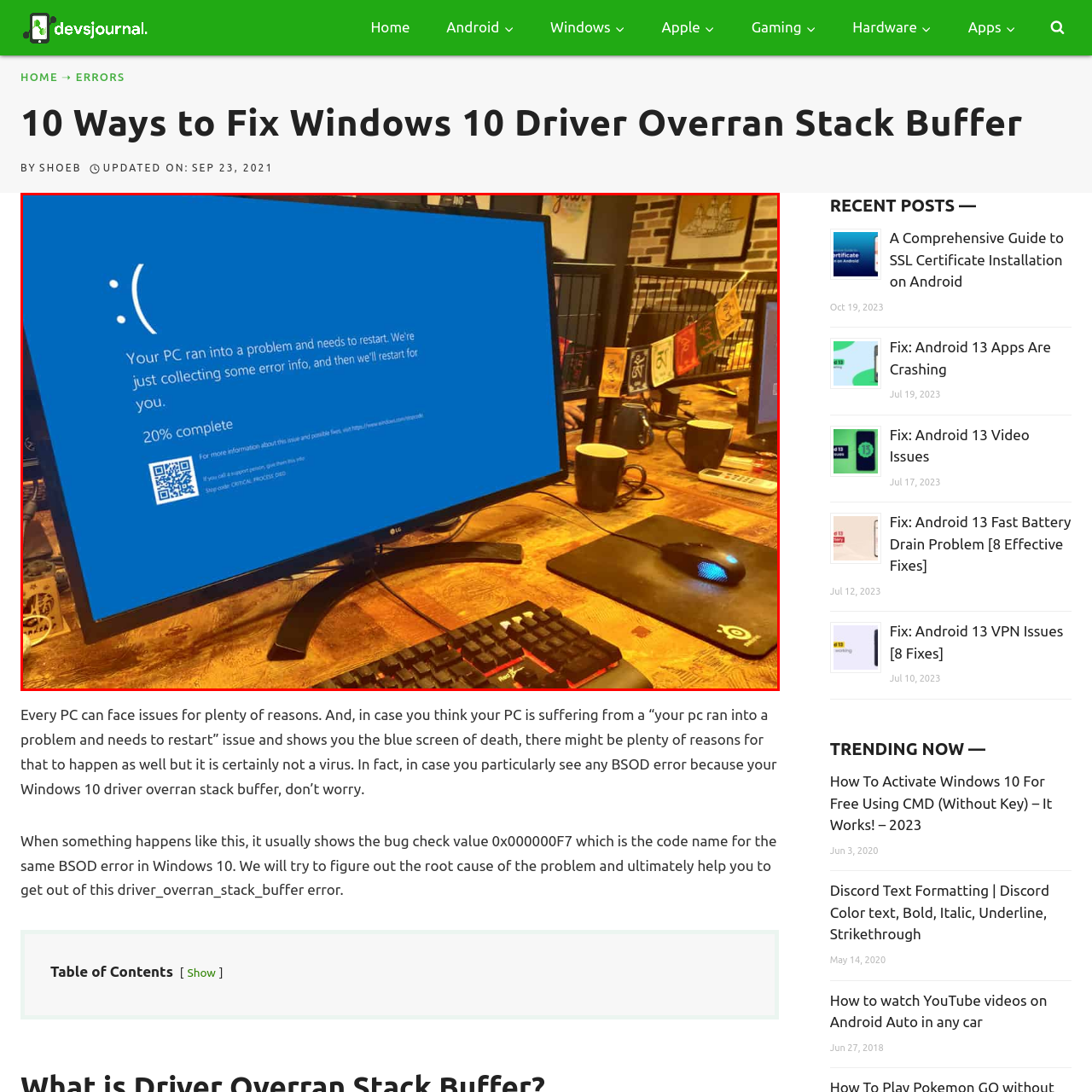Check the picture within the red bounding box and provide a brief answer using one word or phrase: What is the facial expression of the emoticon on the screen?

Sad